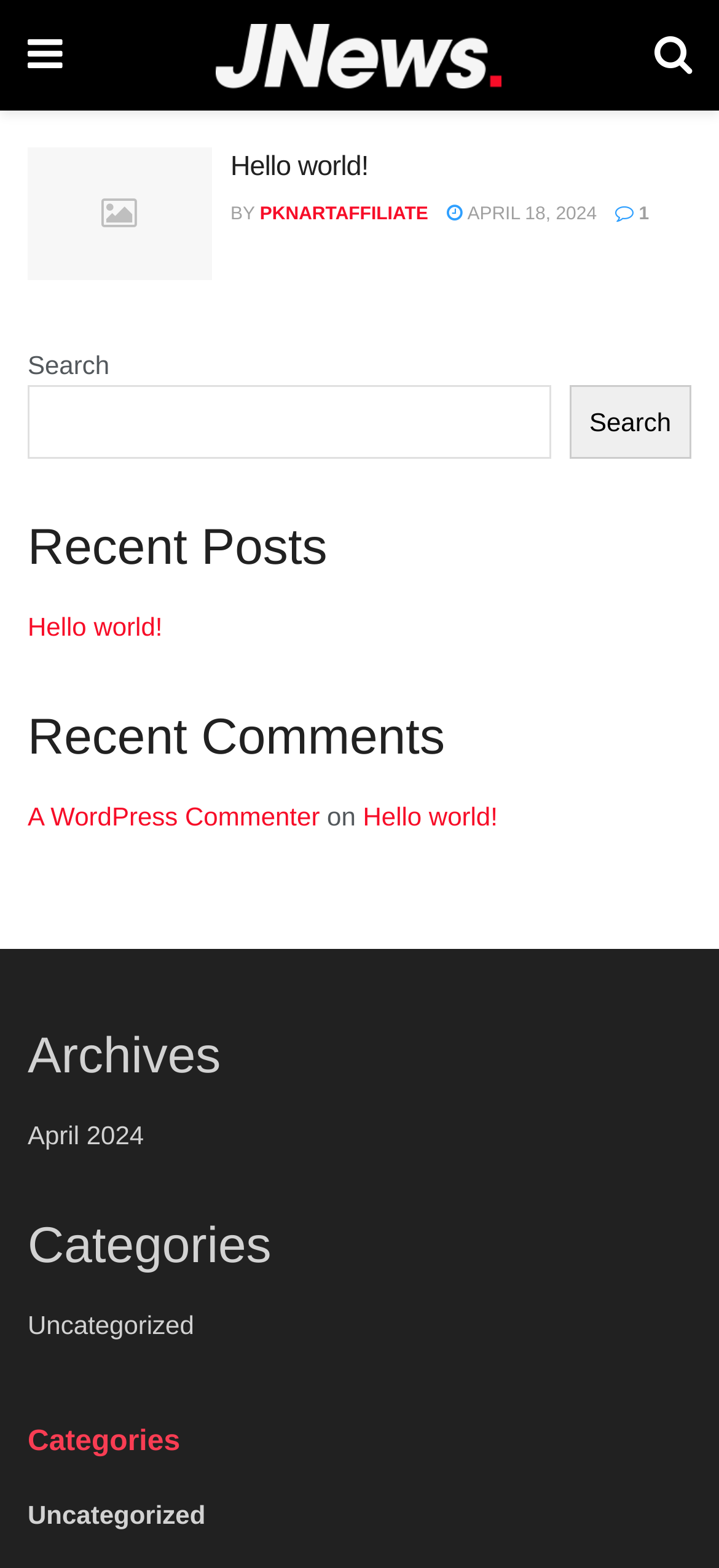Can you find the bounding box coordinates for the element to click on to achieve the instruction: "go to hello world page"?

[0.321, 0.096, 0.512, 0.116]